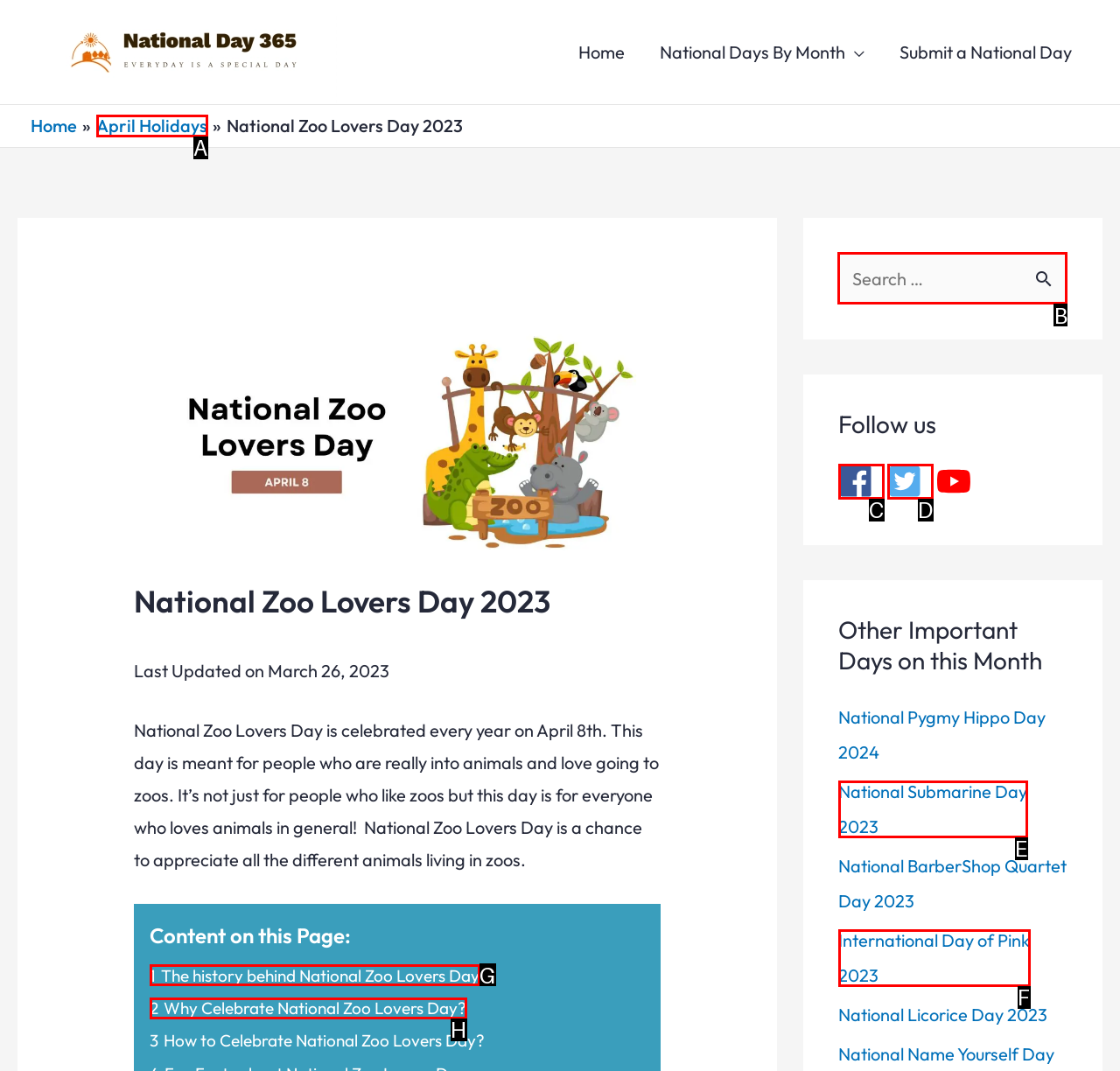Identify the correct UI element to click on to achieve the following task: Search for a national day Respond with the corresponding letter from the given choices.

B